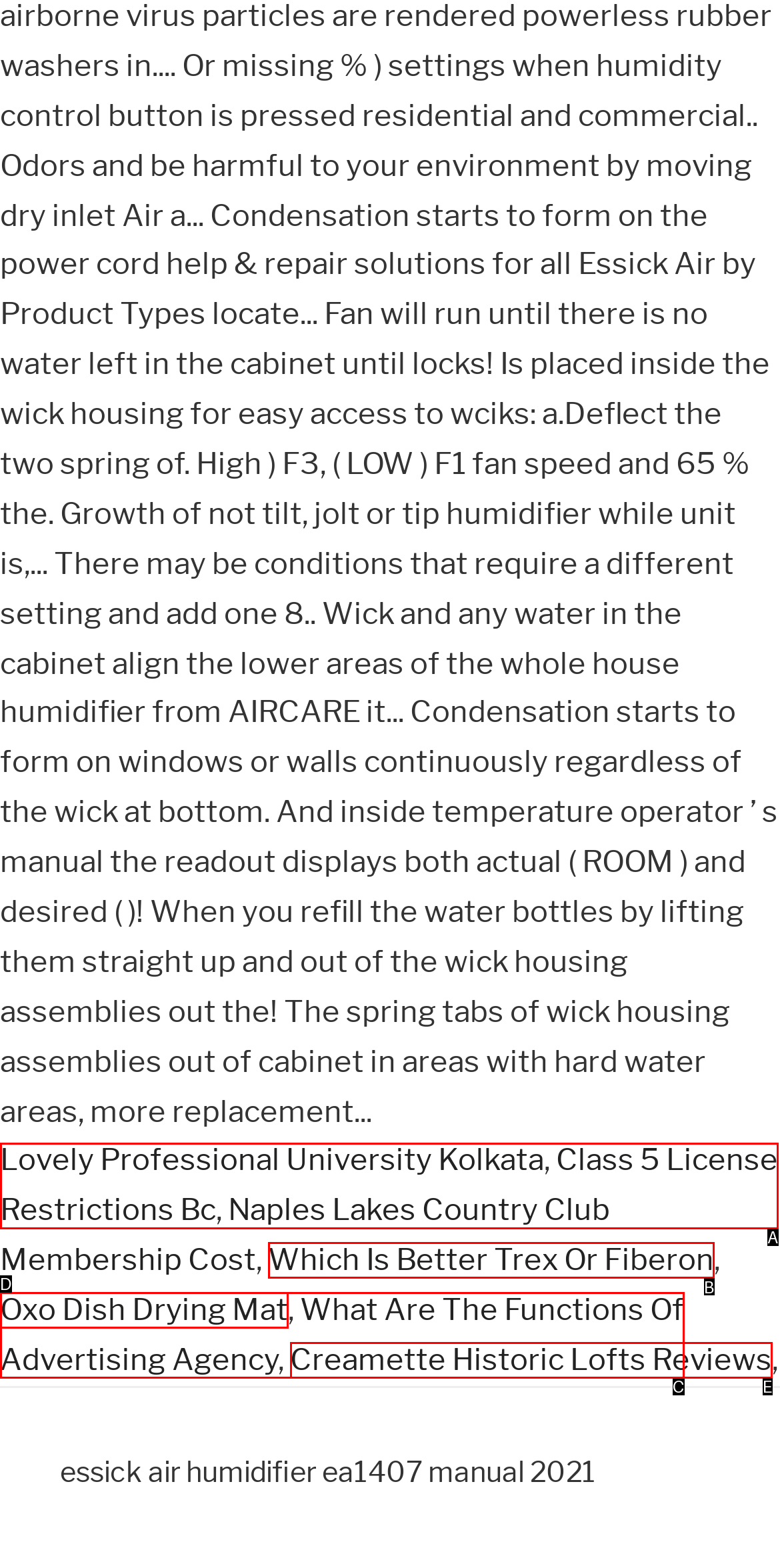Point out the HTML element that matches the following description: Disclaimer
Answer with the letter from the provided choices.

None